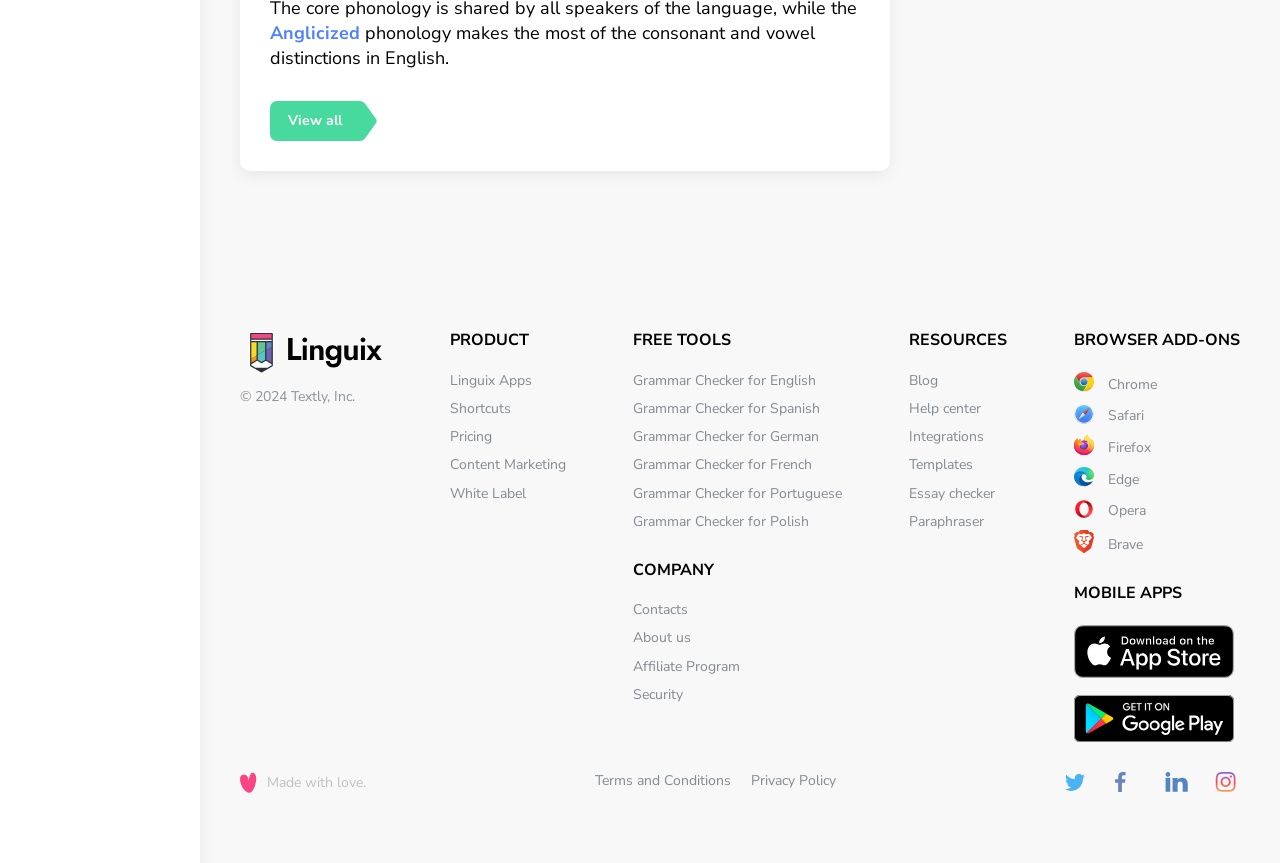Using the description "Essay checker", locate and provide the bounding box of the UI element.

[0.71, 0.56, 0.777, 0.582]